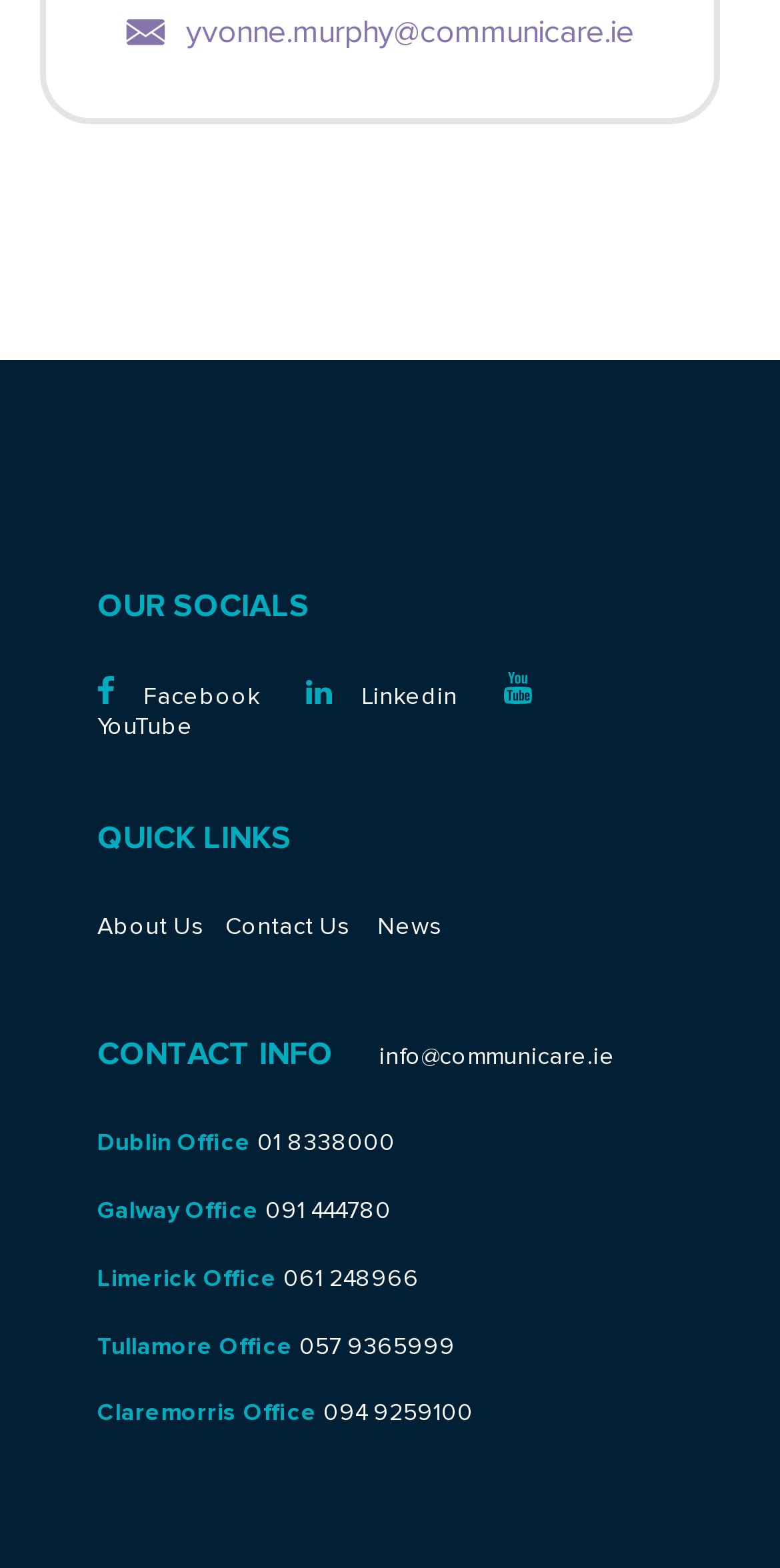Determine the bounding box coordinates of the element that should be clicked to execute the following command: "Call the Dublin Office".

[0.33, 0.72, 0.507, 0.739]